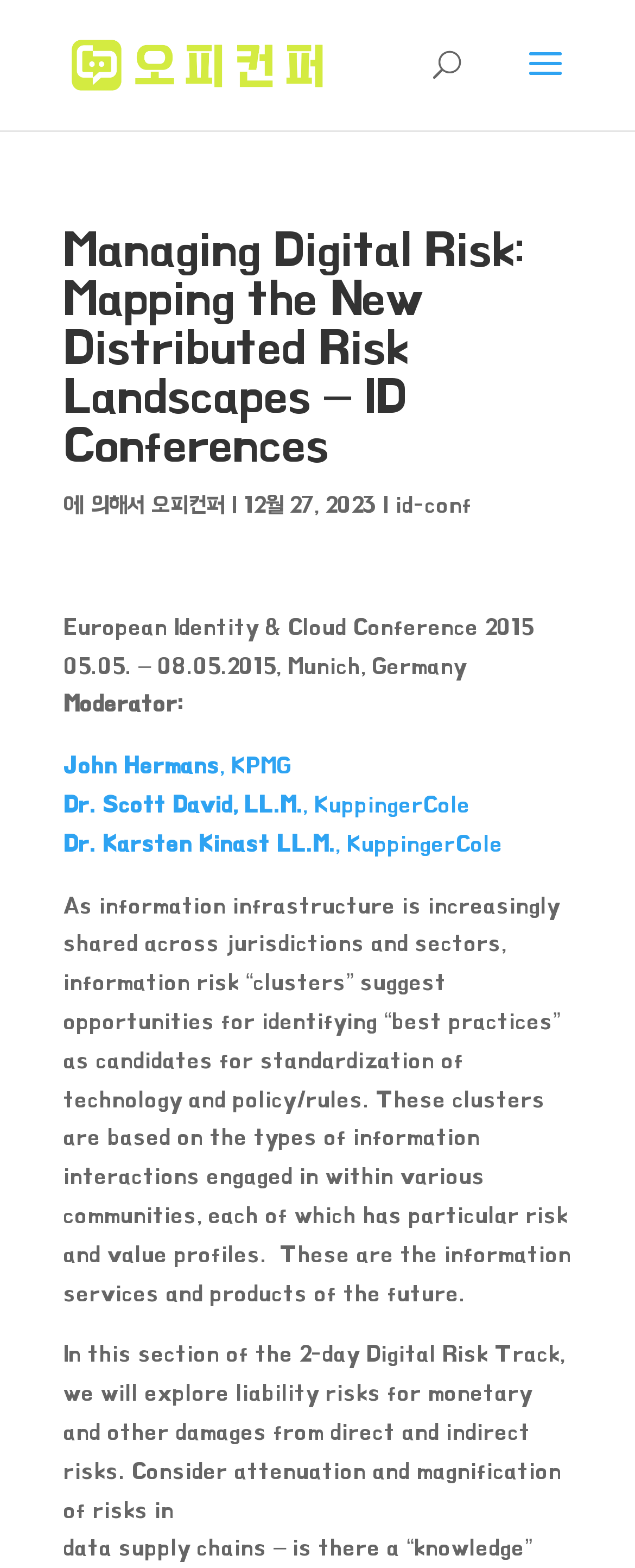Summarize the webpage with intricate details.

This webpage appears to be a conference event page, specifically for the "Managing Digital Risk: Mapping the New Distributed Risk Landscapes" conference. At the top, there is a logo and a link to "오피(OP), 오피사이트 플랫폼 오피컨퍼" on the left side, accompanied by a search bar on the right side.

Below the logo, there is a heading that displays the title of the conference, followed by a description of the event, including the date "12월 27, 2023" and a link to "id-conf". 

On the left side, there is a list of moderators, including John Hermans, Dr. Scott David, and Dr. Karsten Kinast, each with their respective links. 

The main content of the page is divided into two sections. The first section describes the conference, mentioning the concept of "information risk clusters" and how they can be used to identify best practices for standardization. The second section appears to be a continuation of the conference description, discussing liability risks and the attenuation and magnification of risks.

There are a total of 5 links on the page, including the logo link, the search bar, and the links to the moderators and the conference. There are also 7 static text elements, including the conference title, date, and descriptions.